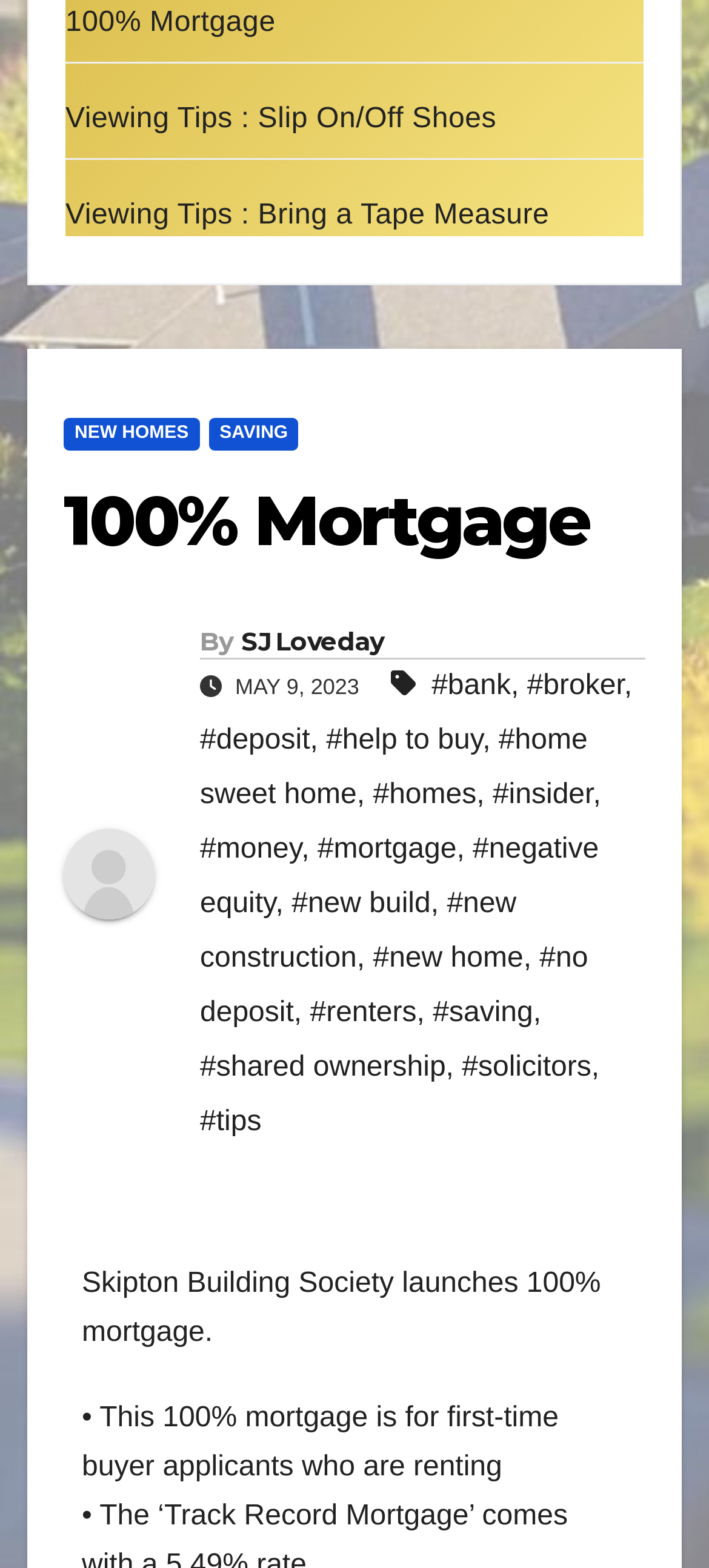Please give a succinct answer using a single word or phrase:
What is the name of the building society mentioned in the article?

Skipton Building Society